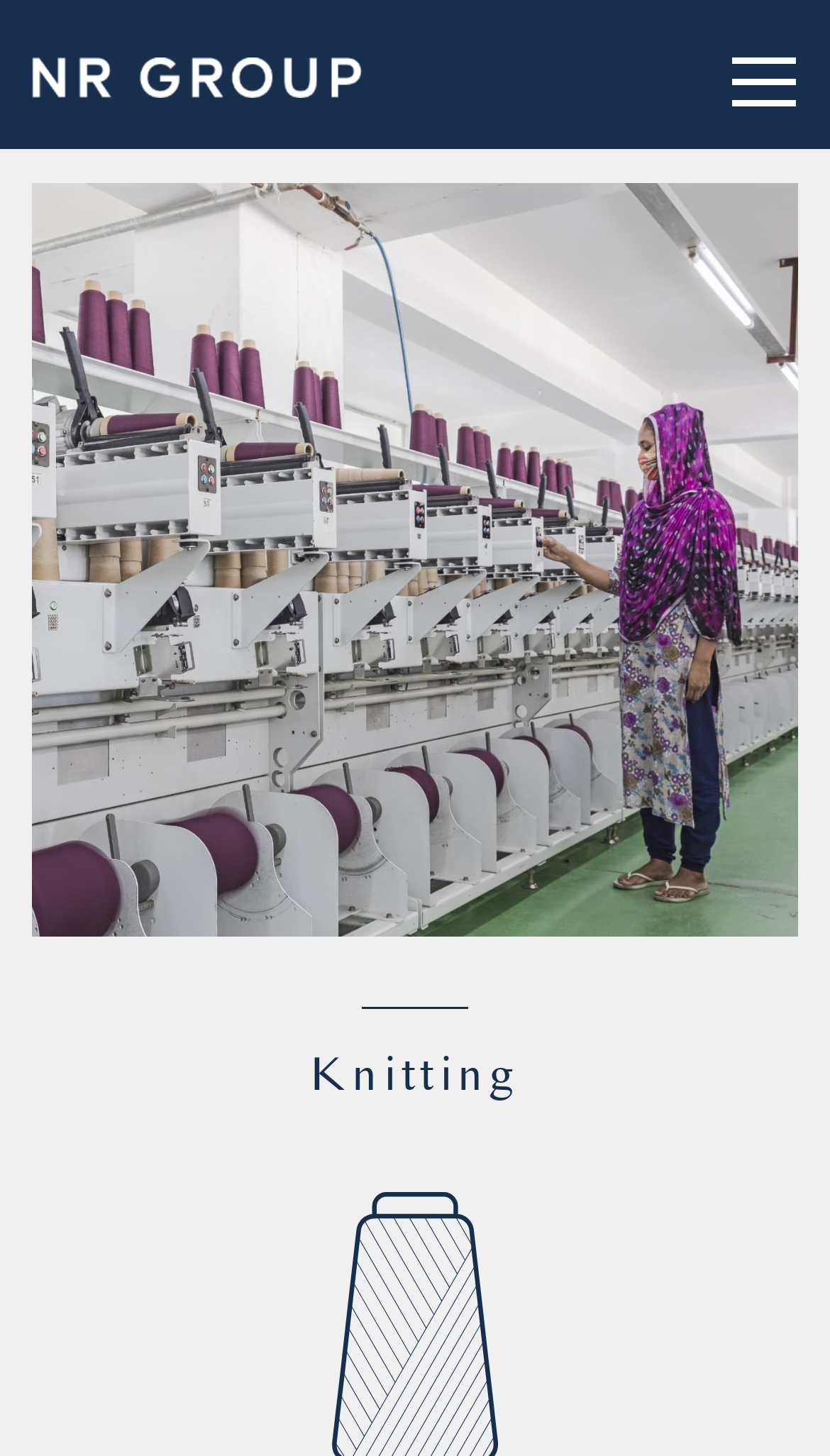Refer to the element description Home and identify the corresponding bounding box in the screenshot. Format the coordinates as (top-left x, top-left y, bottom-right x, bottom-right y) with values in the range of 0 to 1.

None